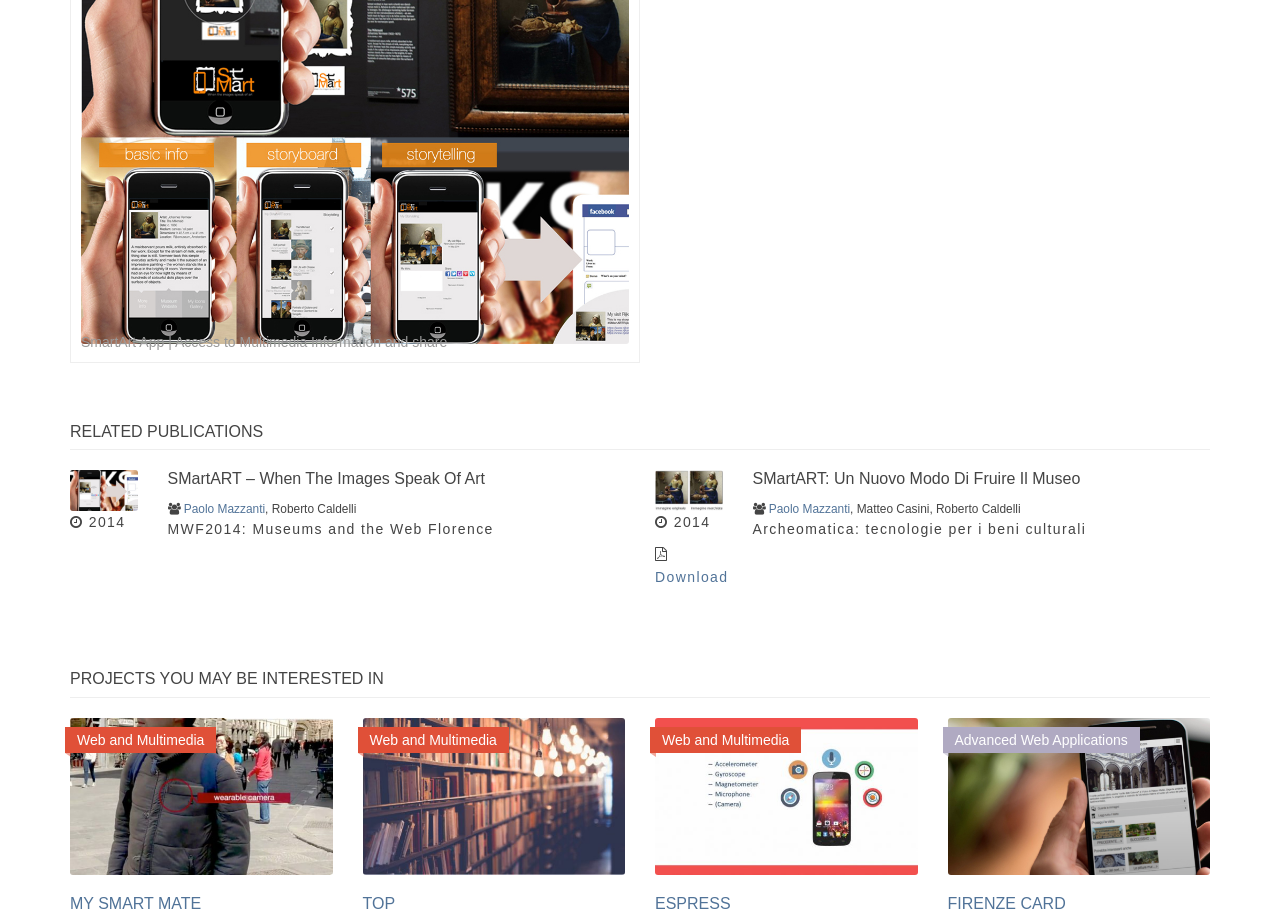What is the year of the publication 'MWF2014: Museums and the Web Florence'?
Please provide a comprehensive answer based on the visual information in the image.

I found the publication 'MWF2014: Museums and the Web Florence' by looking at the StaticText element [262]. The year '2014' is mentioned next to the publication title, which suggests it is the year of publication.